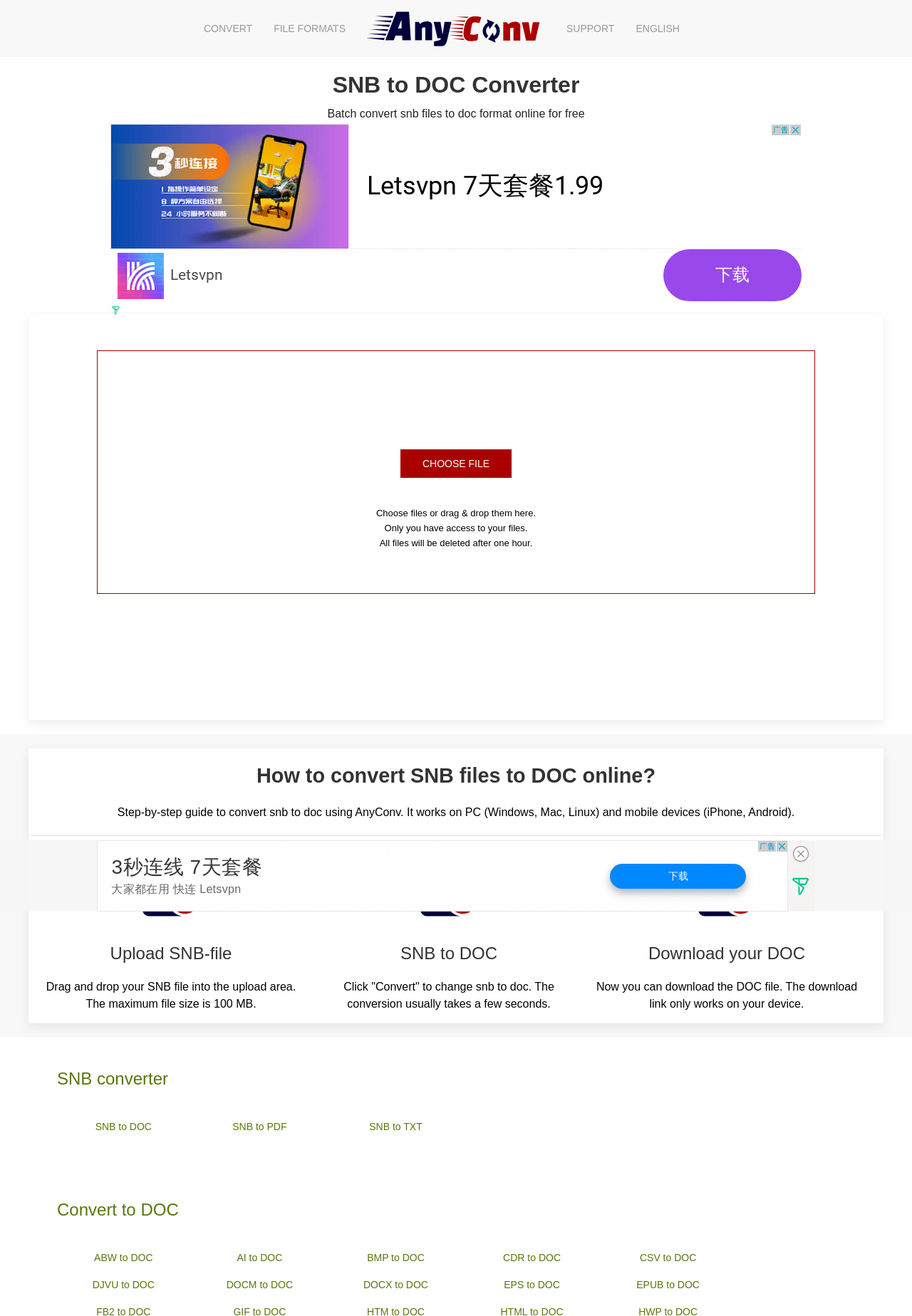What other file formats can be converted to DOC?
Please use the image to provide a one-word or short phrase answer.

Multiple formats